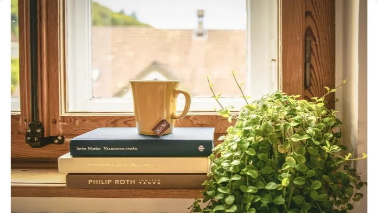Detail the scene shown in the image extensively.

A cozy scene unfolds in a sunlit window, showcasing a yellow mug perched on top of a stack of books and a vibrant green plant. The mug, featuring a tea bag hanging from its rim, hints at a moment of relaxation and introspection. The books, elegantly stacked and displaying titles that suggest a blend of literature and philosophy, invite the viewer to indulge in a quiet reading session. The lush plant adds a touch of nature, enhancing the tranquility of the setting. Through the window, a glimpse of soothing outdoor scenery peeks in, completing this serene atmosphere perfect for enjoying a warm beverage and contemplation.